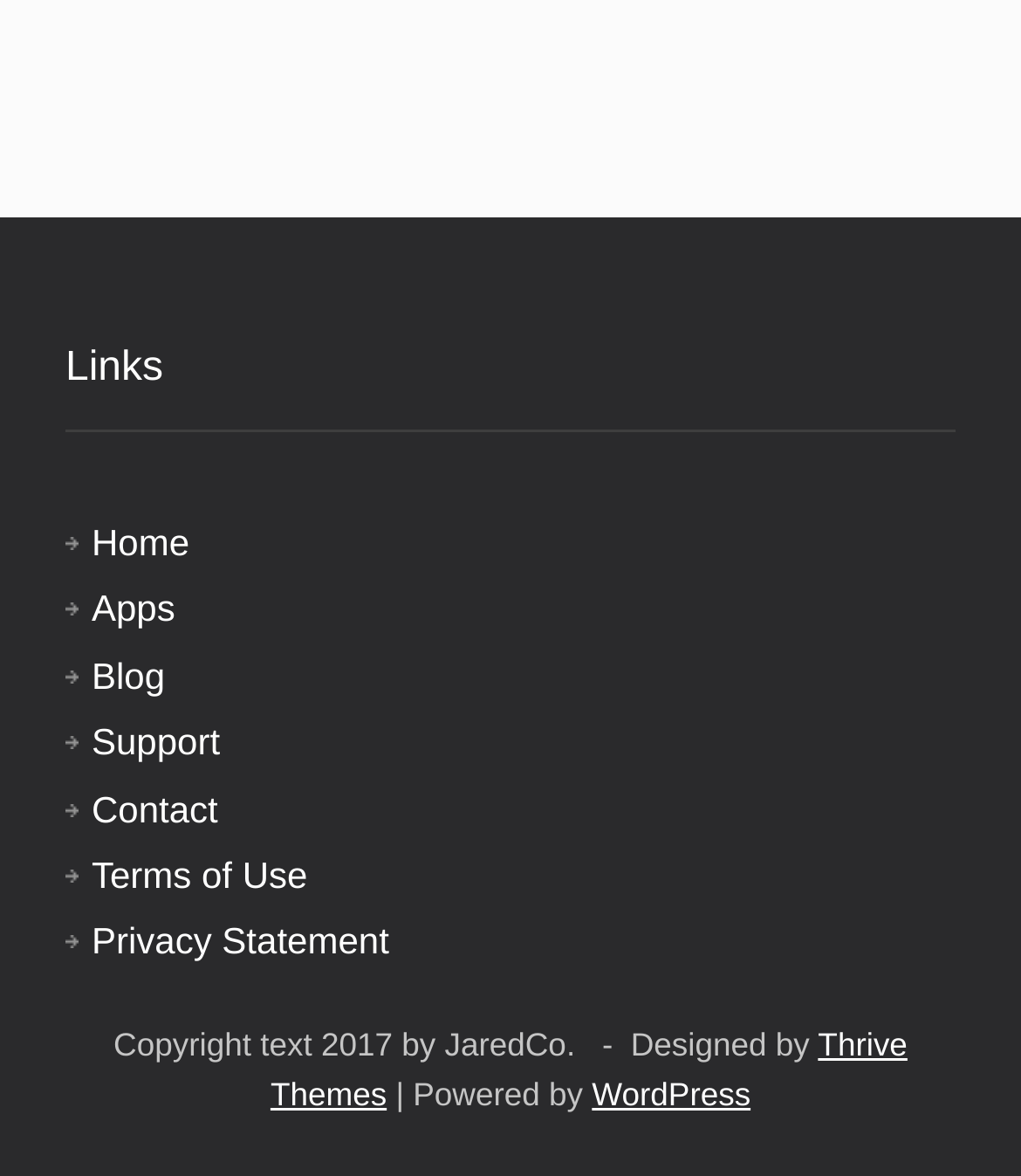Determine the bounding box coordinates for the HTML element mentioned in the following description: "American journalist". The coordinates should be a list of four floats ranging from 0 to 1, represented as [left, top, right, bottom].

None